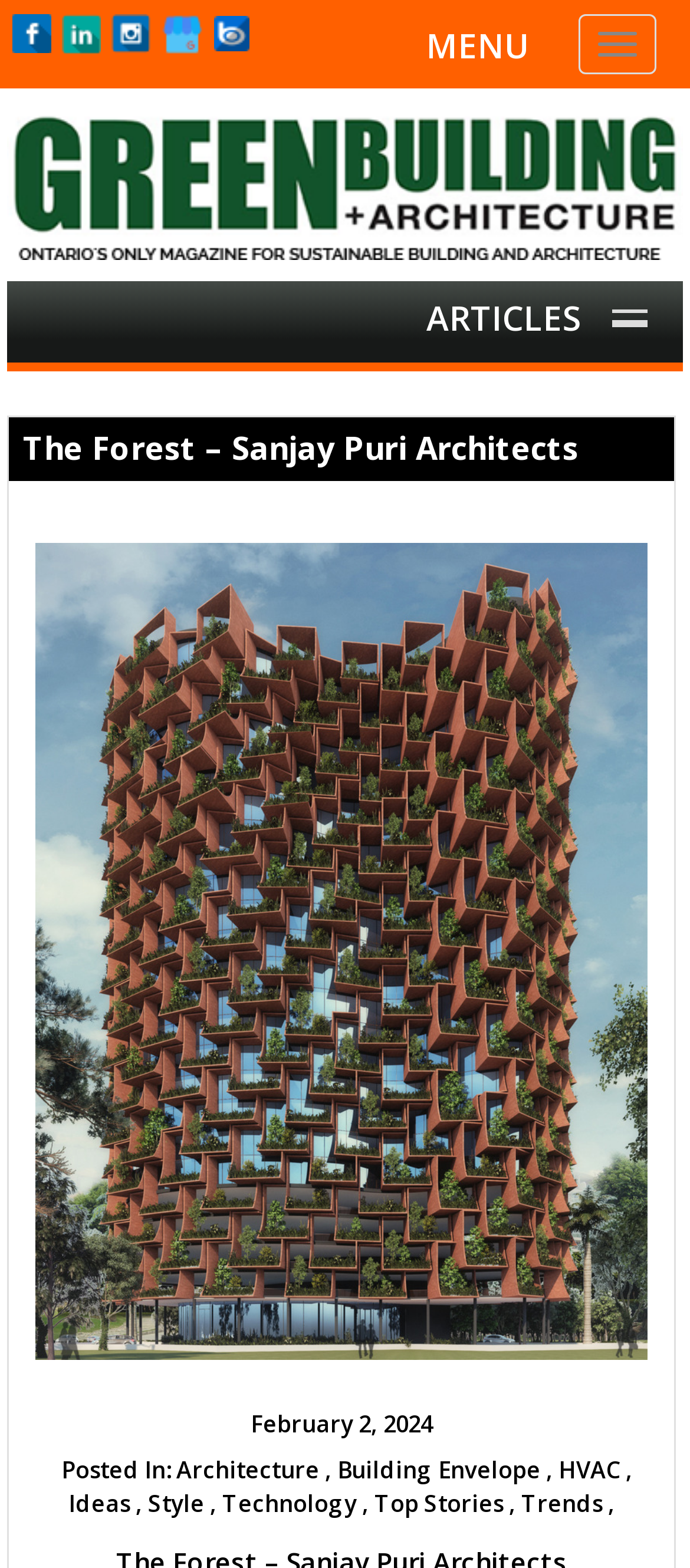Using the webpage screenshot and the element description Top Stories ,, determine the bounding box coordinates. Specify the coordinates in the format (top-left x, top-left y, bottom-right x, bottom-right y) with values ranging from 0 to 1.

[0.543, 0.948, 0.748, 0.969]